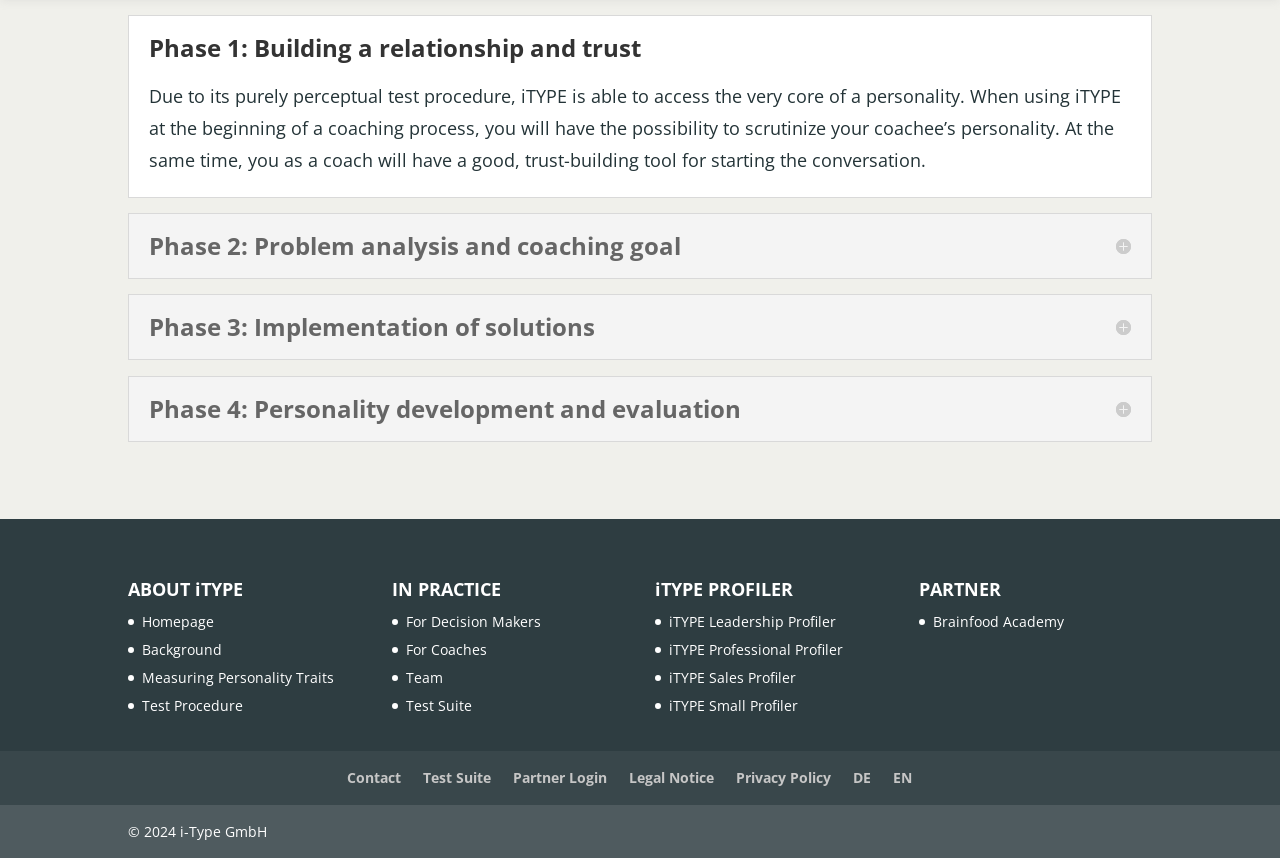Extract the bounding box coordinates for the described element: "Background". The coordinates should be represented as four float numbers between 0 and 1: [left, top, right, bottom].

[0.111, 0.746, 0.173, 0.768]